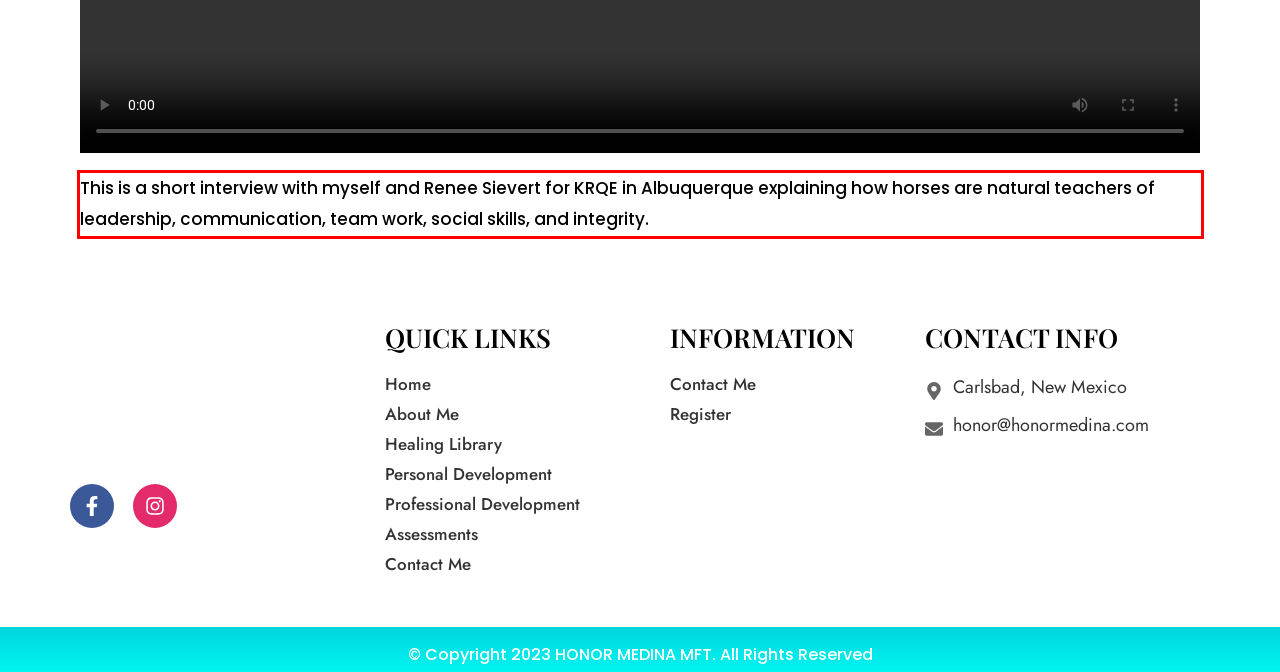You have a screenshot of a webpage where a UI element is enclosed in a red rectangle. Perform OCR to capture the text inside this red rectangle.

This is a short interview with myself and Renee Sievert for KRQE in Albuquerque explaining how horses are natural teachers of leadership, communication, team work, social skills, and integrity.